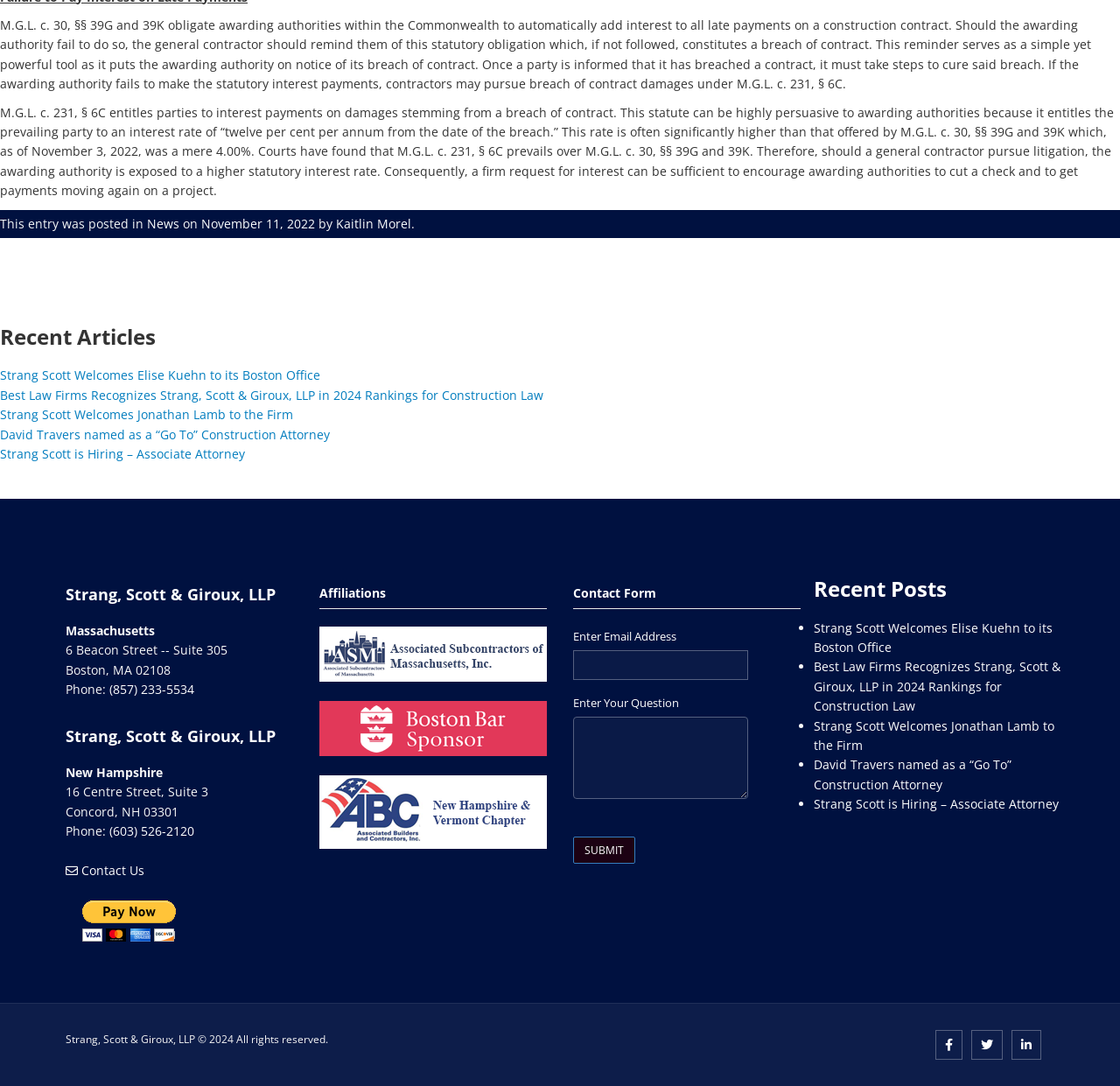Using the description: "November 11, 2022", identify the bounding box of the corresponding UI element in the screenshot.

[0.18, 0.198, 0.281, 0.213]